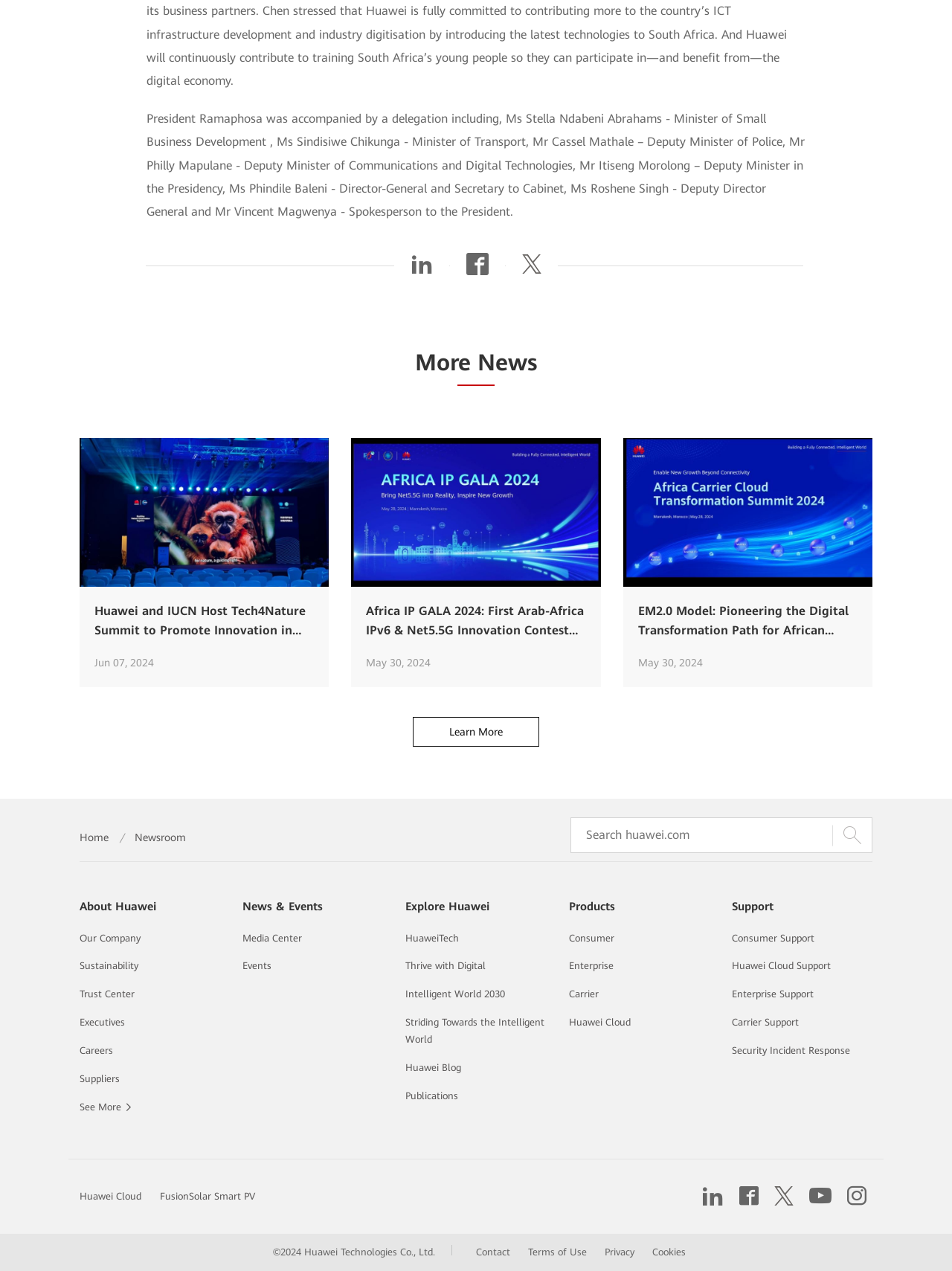Please identify the bounding box coordinates of the element that needs to be clicked to execute the following command: "Learn more about Huawei and IUCN Host Tech4Nature Summit". Provide the bounding box using four float numbers between 0 and 1, formatted as [left, top, right, bottom].

[0.083, 0.344, 0.346, 0.54]